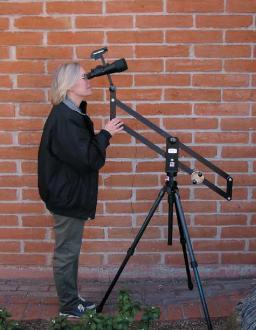Provide a comprehensive description of the image.

The image depicts a person using a binoculars mounted on a specialized parallelogram-type mount, which is secured to a tripod for increased stability. This setup allows for comfortable viewing of astronomical subjects by minimizing arm fatigue and enabling easy adjustments for height. The individual leans slightly to adjust their view through the binoculars, demonstrating the practicality of this equipment for stargazing. The backdrop consists of a textured brick wall, providing a contrasting, solid surface that emphasizes the user's focus on the sky. Such mounts are particularly beneficial for group viewing, as they keep the observed object in sight even when the binoculars are moved. This image captures the essence of astronomy enthusiasts who seek both ease and effectiveness in their sky-gazing adventures.